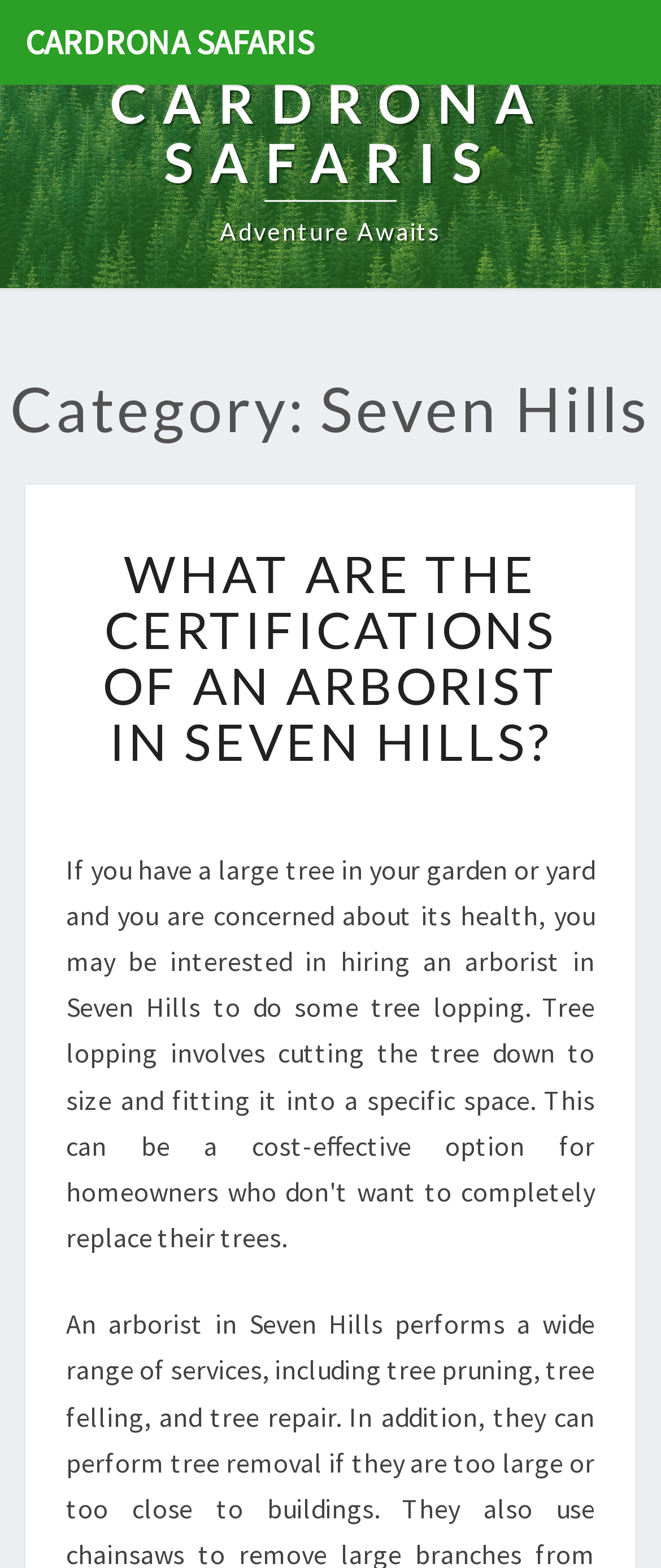Using the provided element description, identify the bounding box coordinates as (top-left x, top-left y, bottom-right x, bottom-right y). Ensure all values are between 0 and 1. Description: Cardrona Safaris

[0.0, 0.0, 0.513, 0.054]